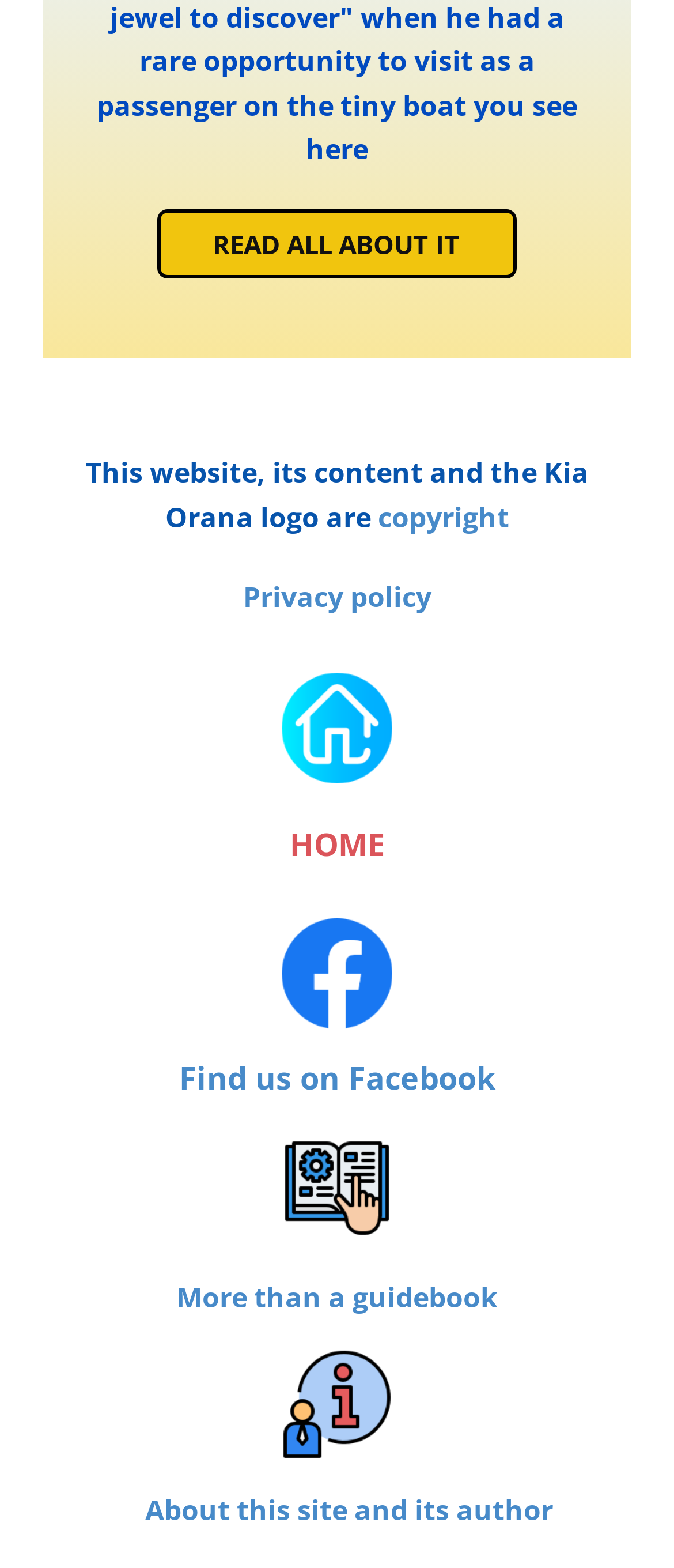Please provide a short answer using a single word or phrase for the question:
How many social media links are there?

1